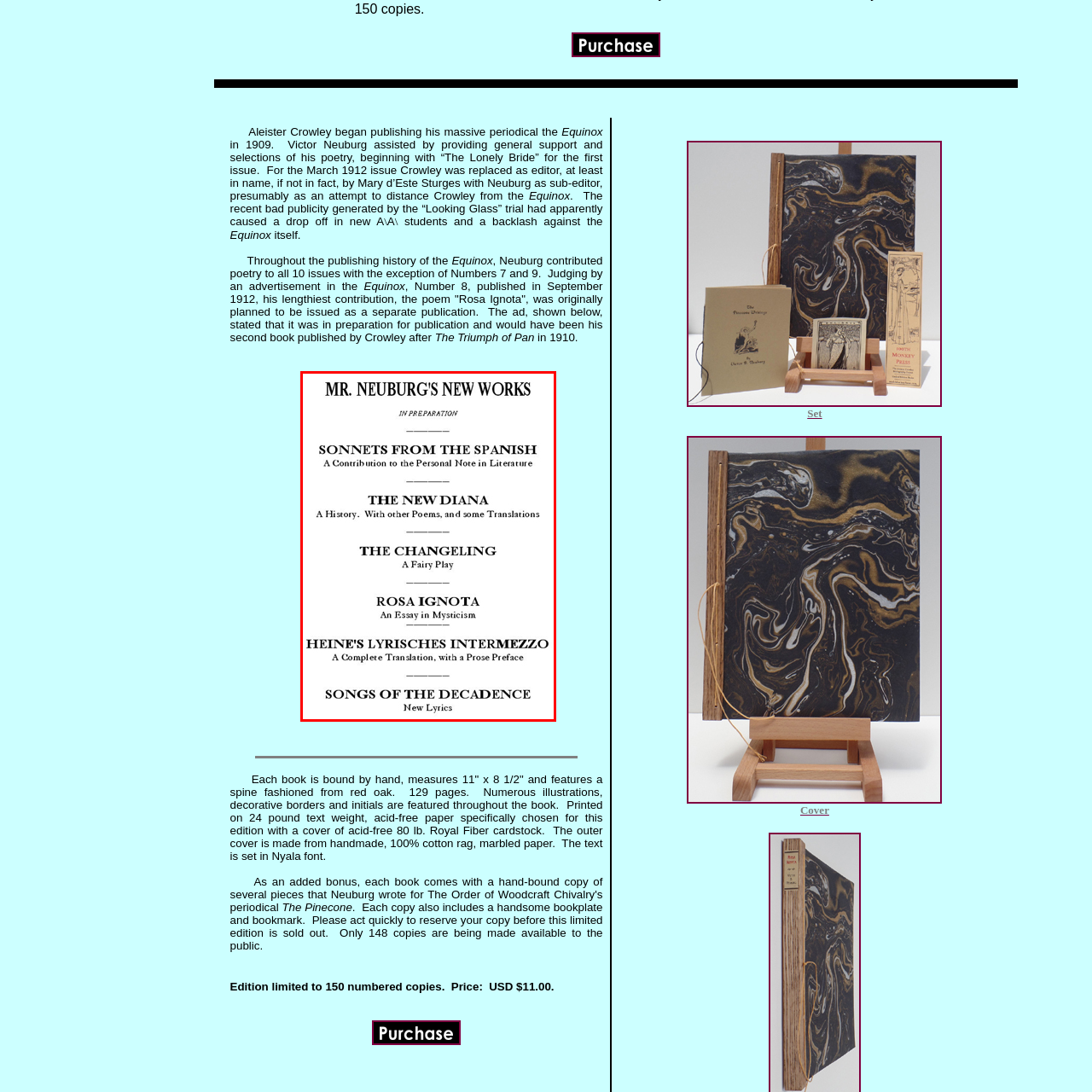Look at the photo within the red outline and describe it thoroughly.

This image presents a publication announcement for "Mr. Neuburg's New Works," detailing various literary works that are currently in preparation. The design features a clean and elegant layout, with the title prominently displayed at the top. Below the title, a series of works is listed, each with its own brief description:

1. **Sonnets from the Spanish** - A contribution to the personal note in literature.
2. **The New Diana** - A history accompanied by other poems and translations.
3. **The Changeling** - Described as a fairy play.
4. **Rosa Ignota** - An essay in mysticism.
5. **Heine's Lyrisches Intermezzo** - A complete translation, presented with a prose preface.
6. **Songs of the Decadence** - Featuring new lyrics.

The overall aesthetic conveys a sense of literary sophistication, inviting readers to explore these forthcoming works.